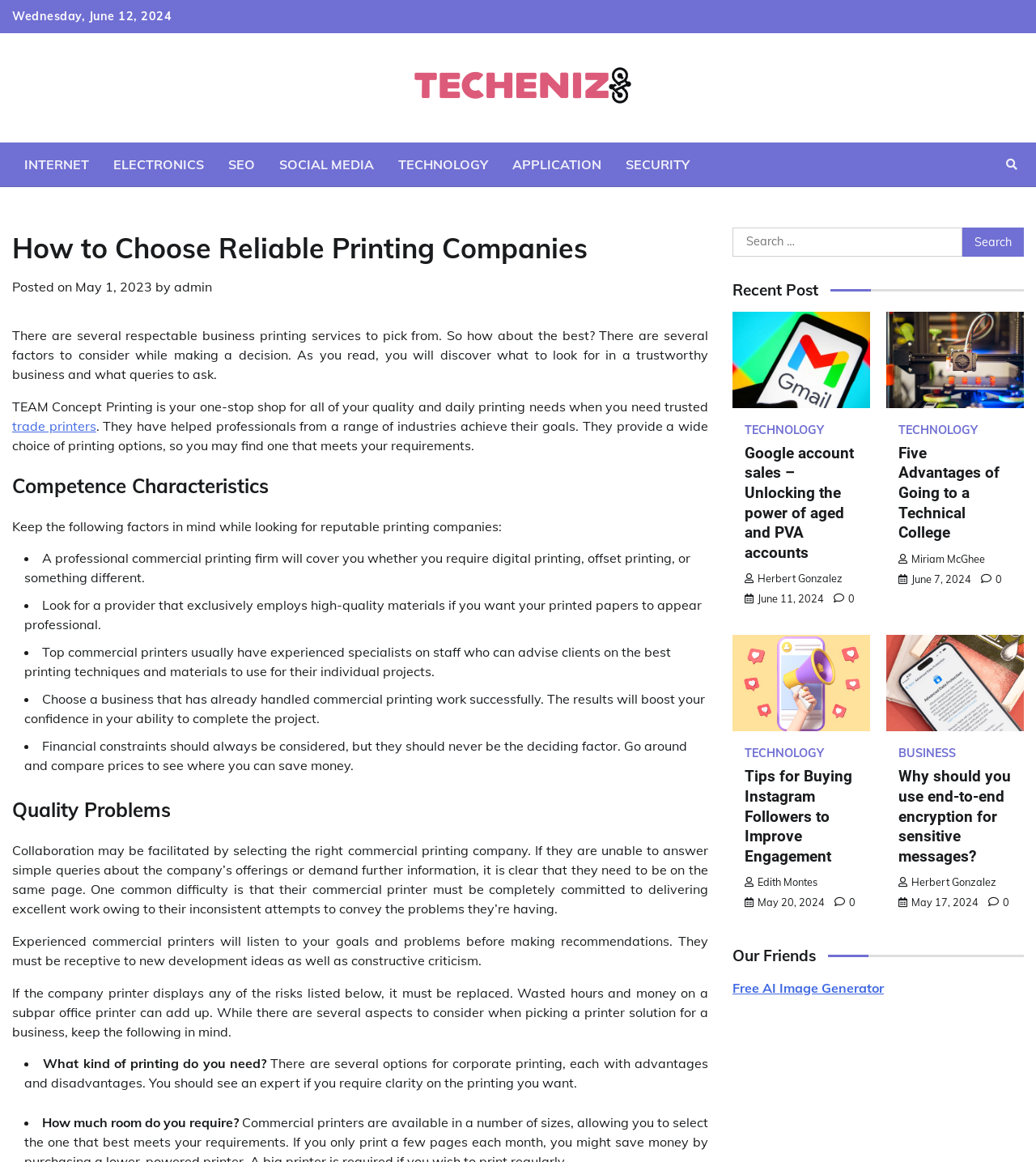What is the purpose of TEAM Concept Printing?
Answer the question using a single word or phrase, according to the image.

Quality and daily printing needs